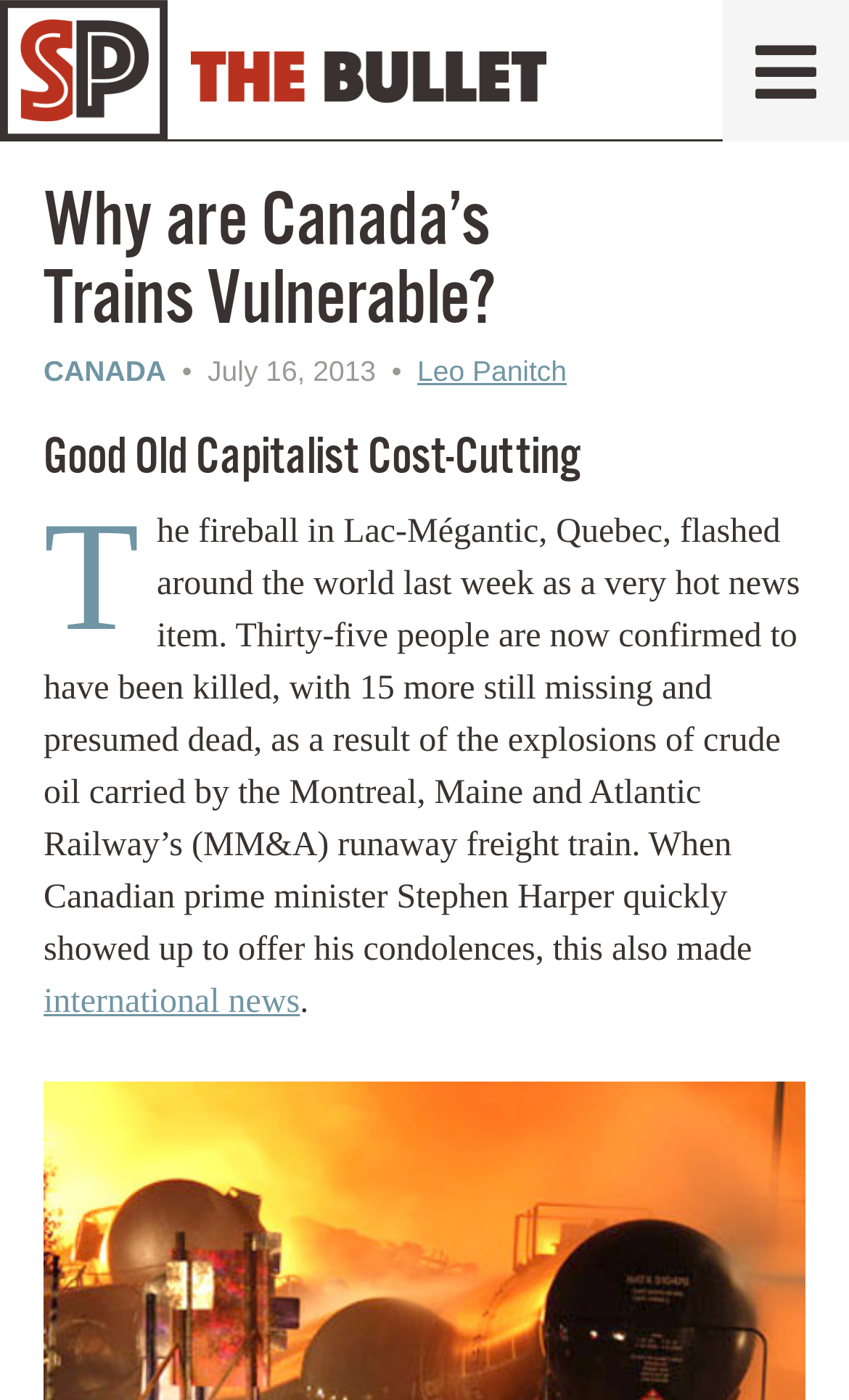Give the bounding box coordinates for this UI element: "aria-label="Menu"". The coordinates should be four float numbers between 0 and 1, arranged as [left, top, right, bottom].

[0.851, 0.0, 1.0, 0.101]